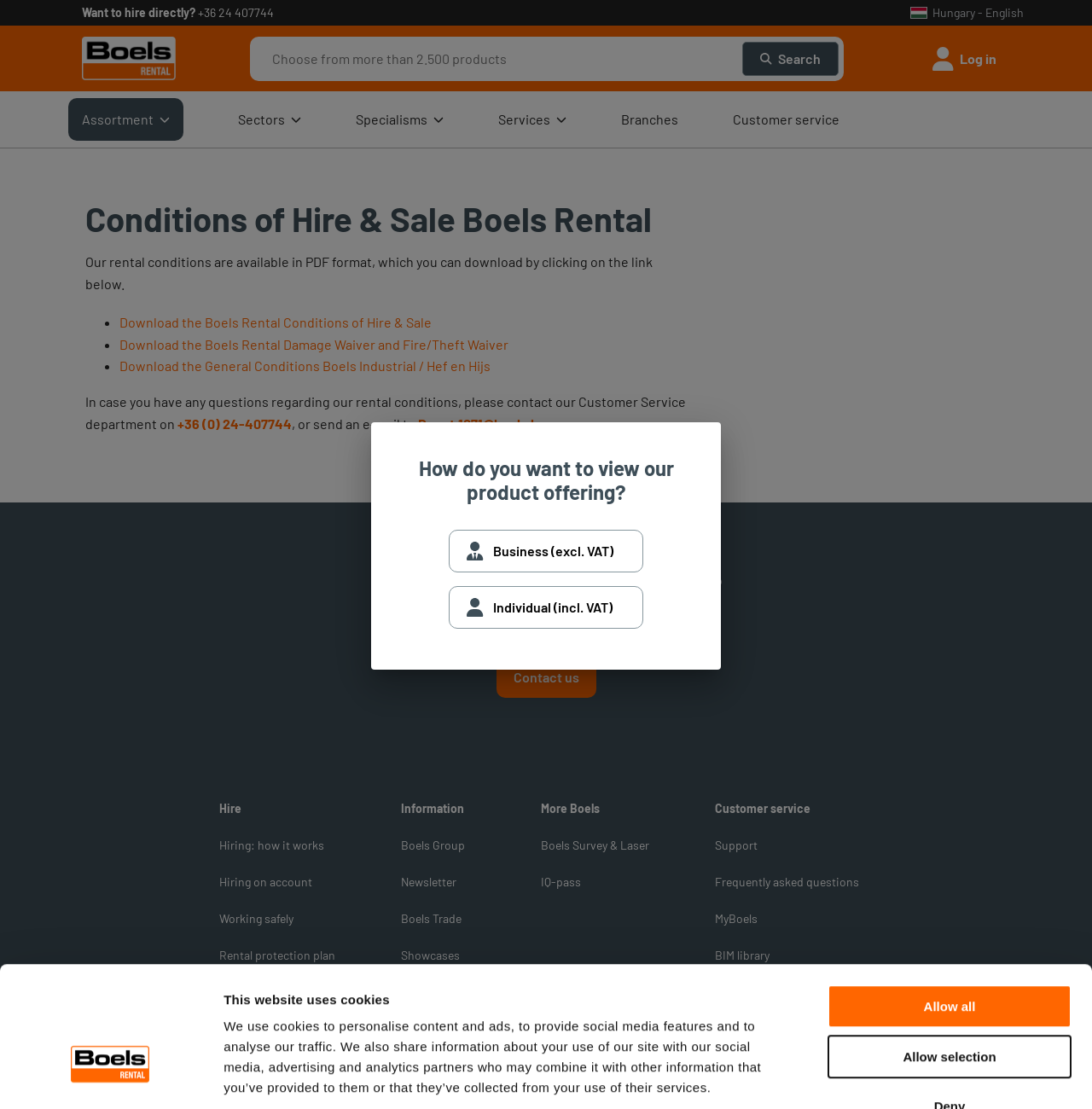Using the description: "Rental protection plan", identify the bounding box of the corresponding UI element in the screenshot.

[0.201, 0.854, 0.307, 0.867]